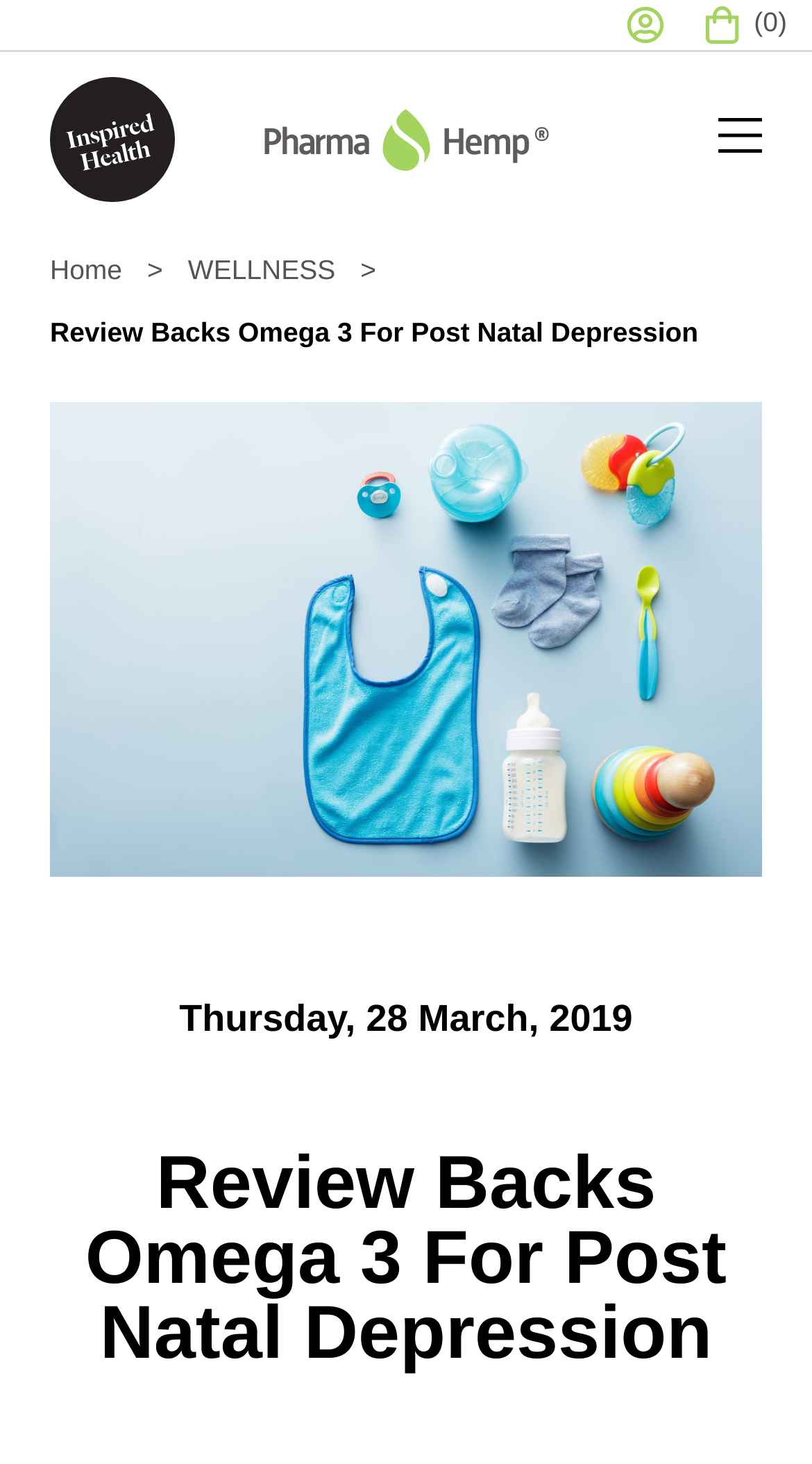Identify the bounding box coordinates for the UI element described by the following text: "Log in". Provide the coordinates as four float numbers between 0 and 1, in the format [left, top, right, bottom].

[0.765, 0.005, 0.827, 0.026]